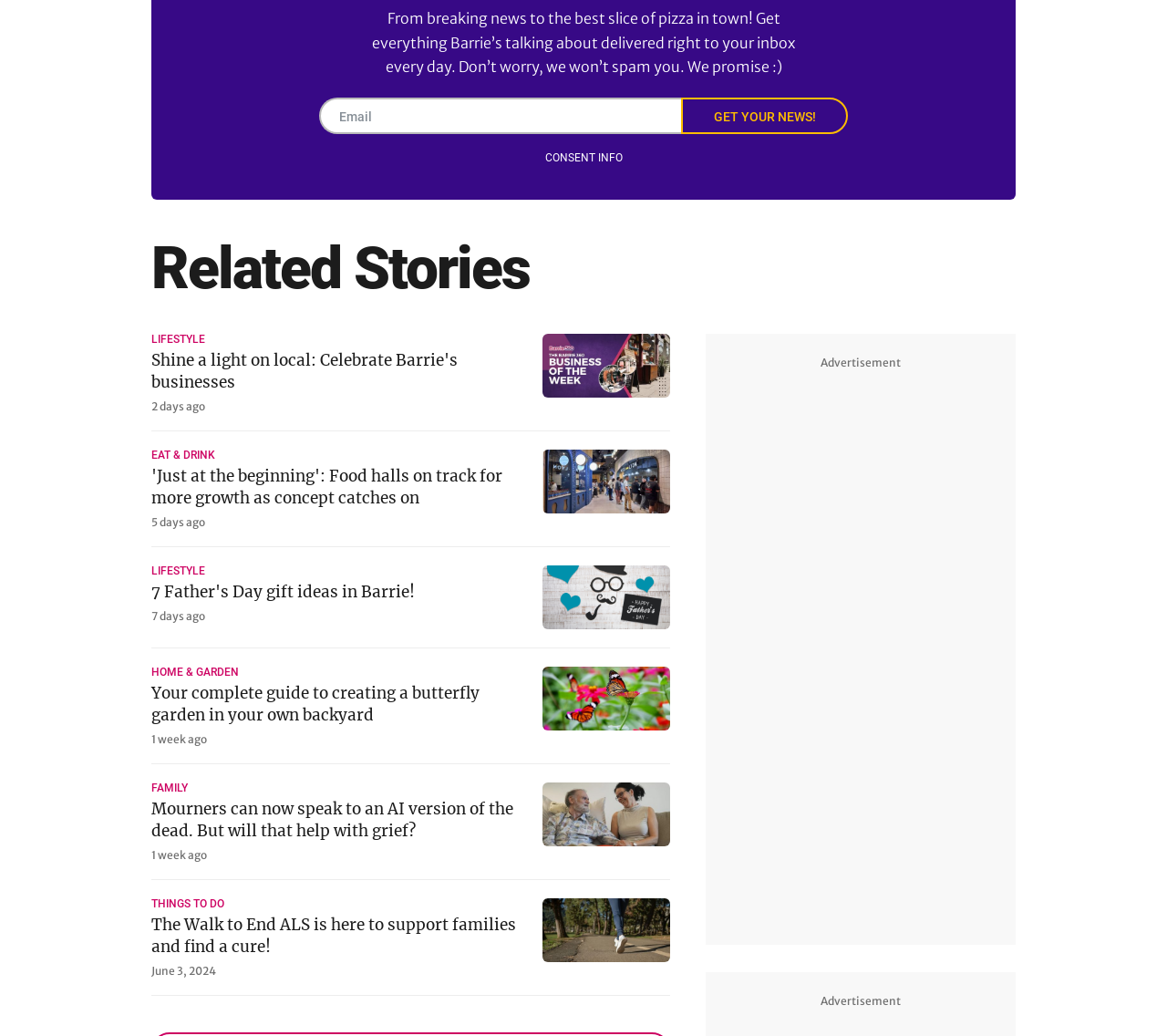Find and indicate the bounding box coordinates of the region you should select to follow the given instruction: "Check out the article about celebrating Barrie's businesses".

[0.13, 0.333, 0.574, 0.398]